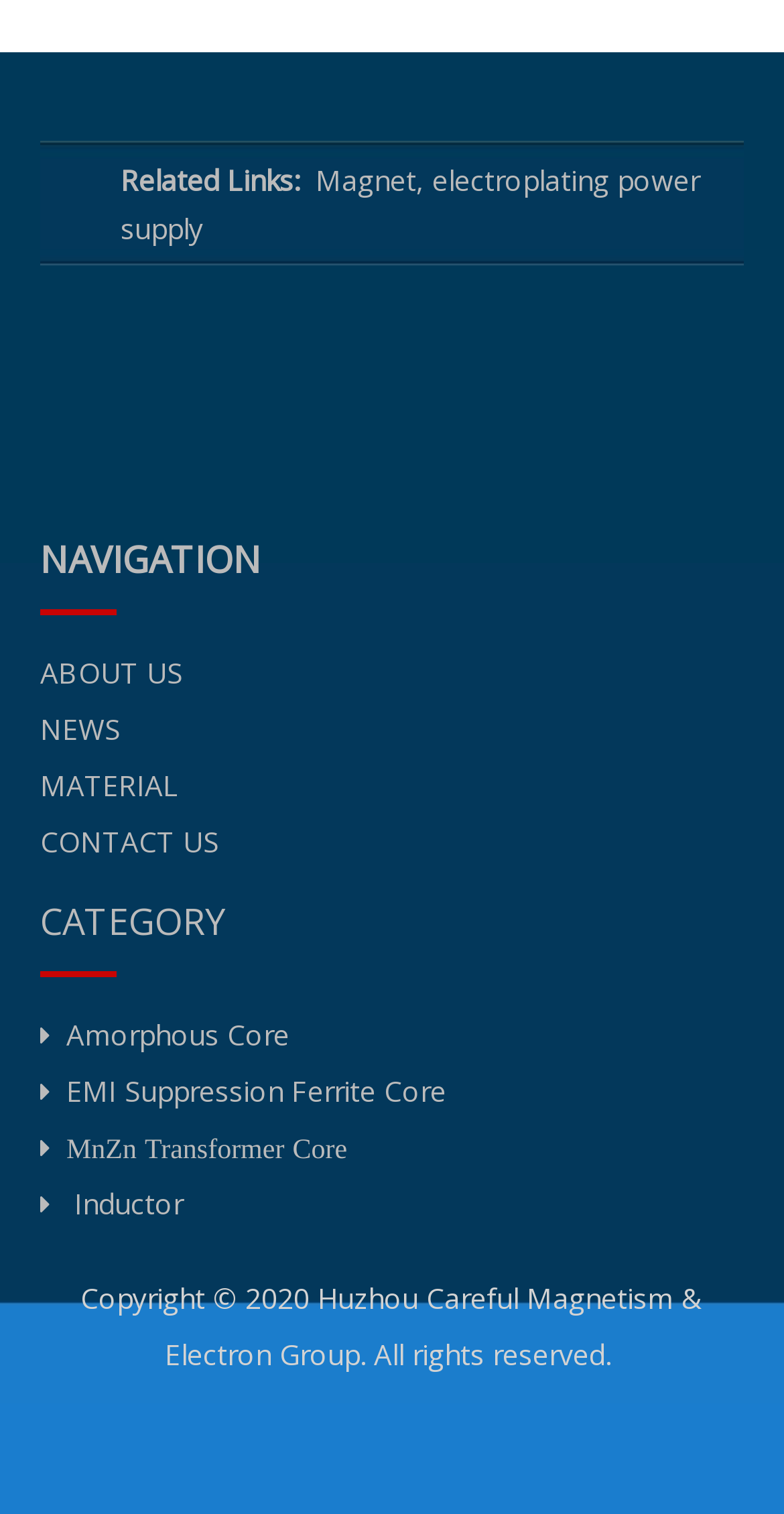Could you highlight the region that needs to be clicked to execute the instruction: "View EMI Suppression Ferrite Core"?

[0.085, 0.707, 0.569, 0.733]